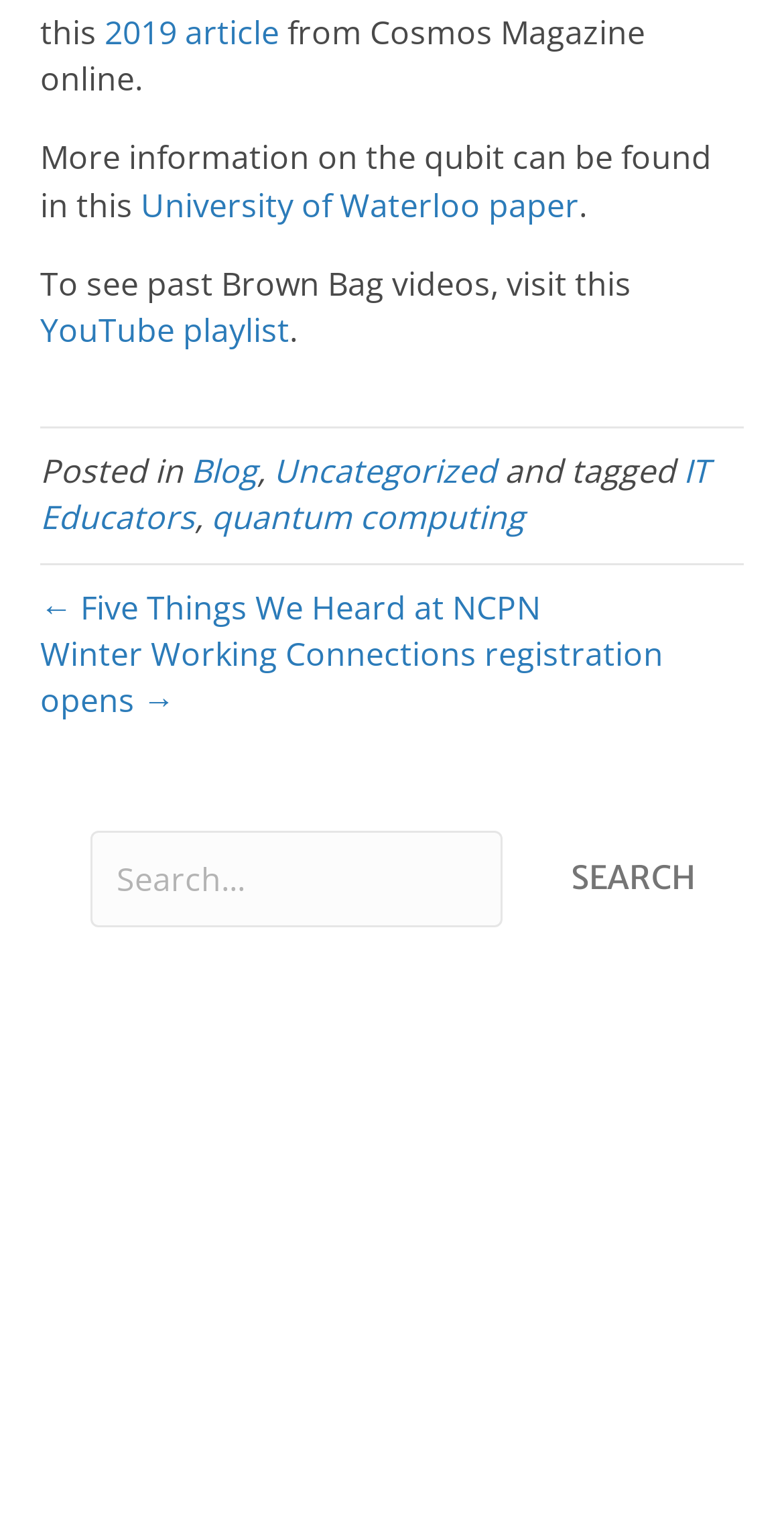Given the description of a UI element: "aria-label="Search input" name="s" placeholder="Search..."", identify the bounding box coordinates of the matching element in the webpage screenshot.

[0.115, 0.547, 0.641, 0.61]